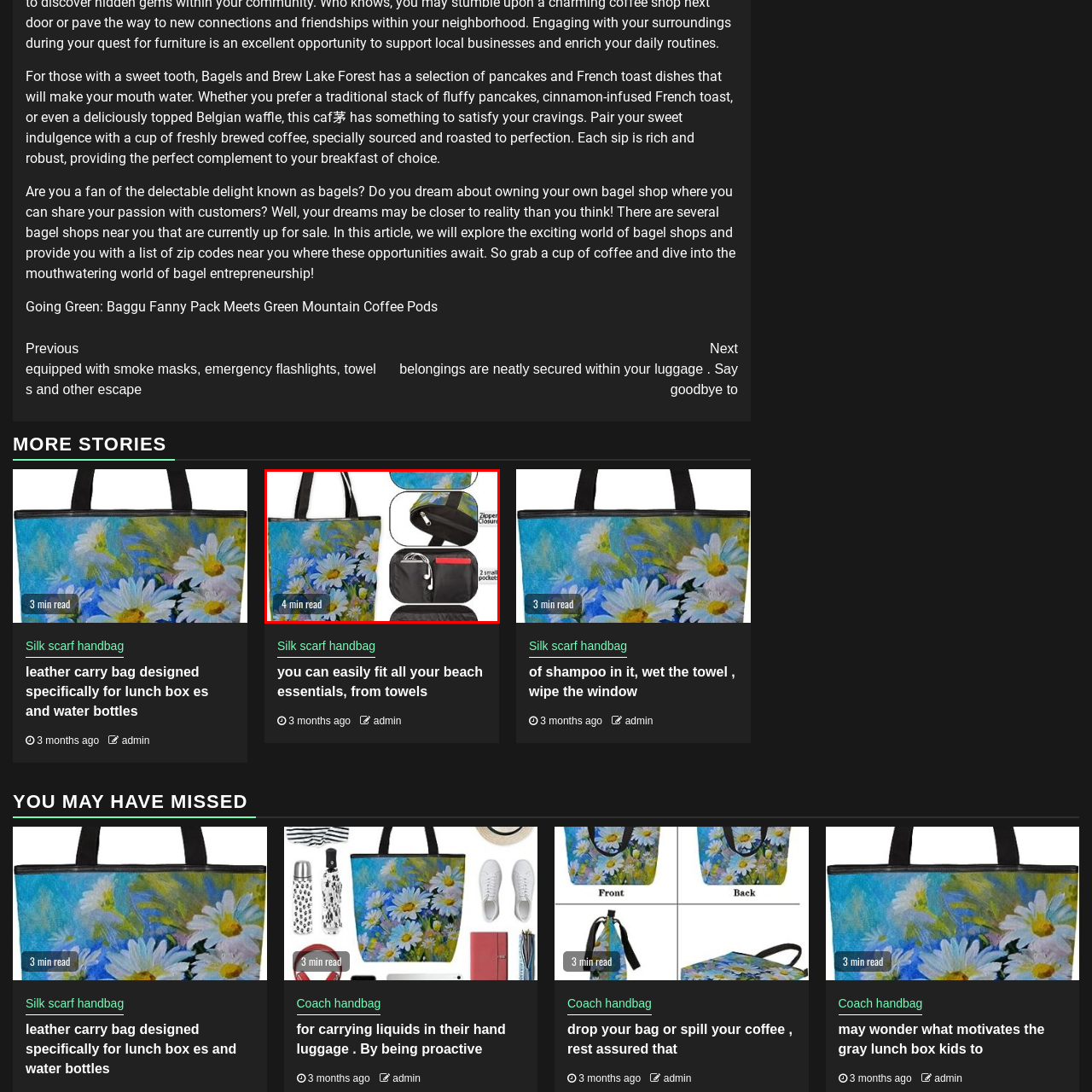Observe the image framed by the red bounding box and present a detailed answer to the following question, relying on the visual data provided: What type of closure does the tote bag have?

According to the caption, the tote bag is designed with a zipper closure to keep belongings secure, implying that the type of closure is a zipper.